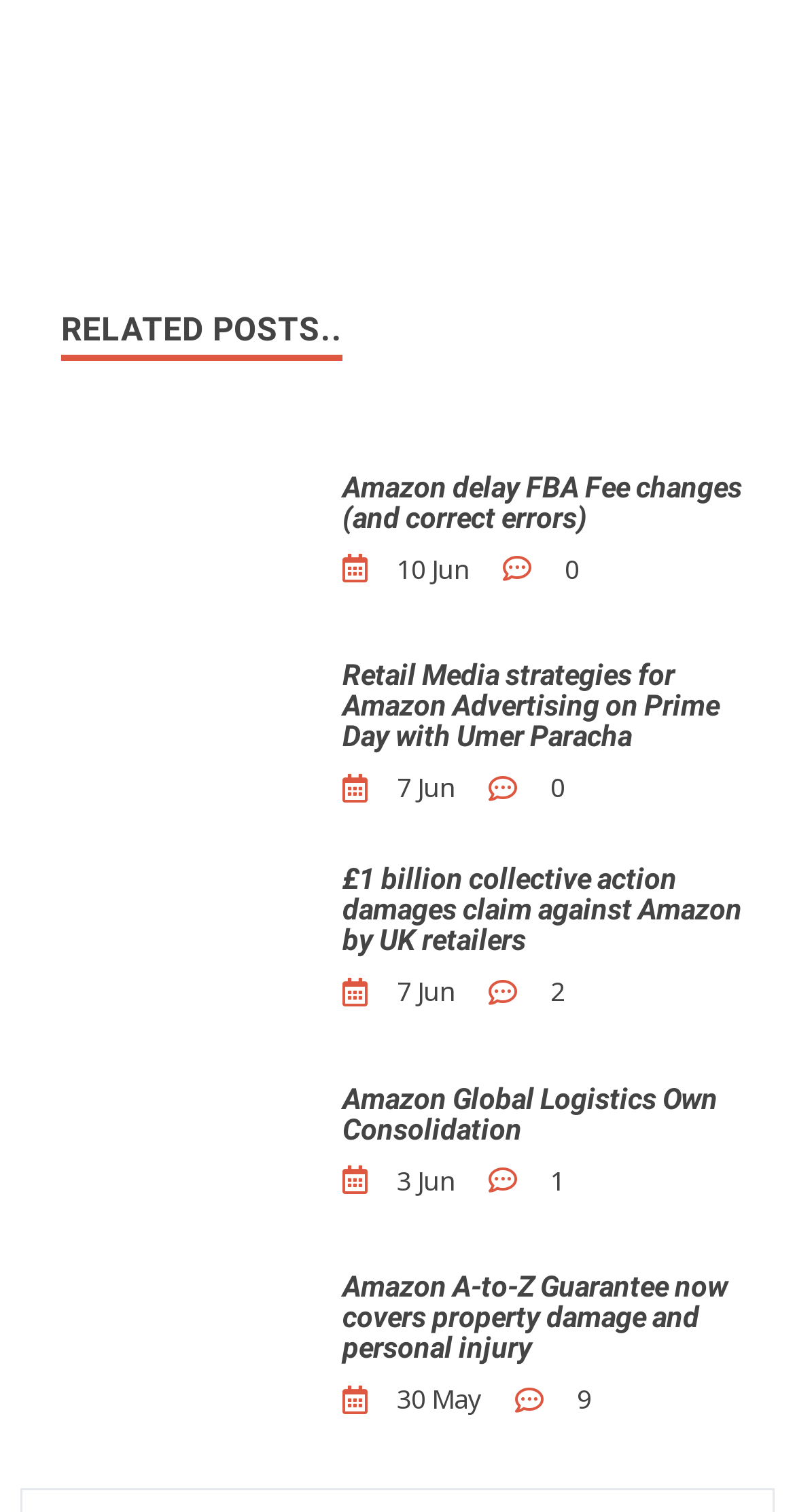Please determine the bounding box coordinates of the element to click on in order to accomplish the following task: "Check £1 billion collective action damages claim against Amazon by UK retailers". Ensure the coordinates are four float numbers ranging from 0 to 1, i.e., [left, top, right, bottom].

[0.431, 0.572, 0.949, 0.633]